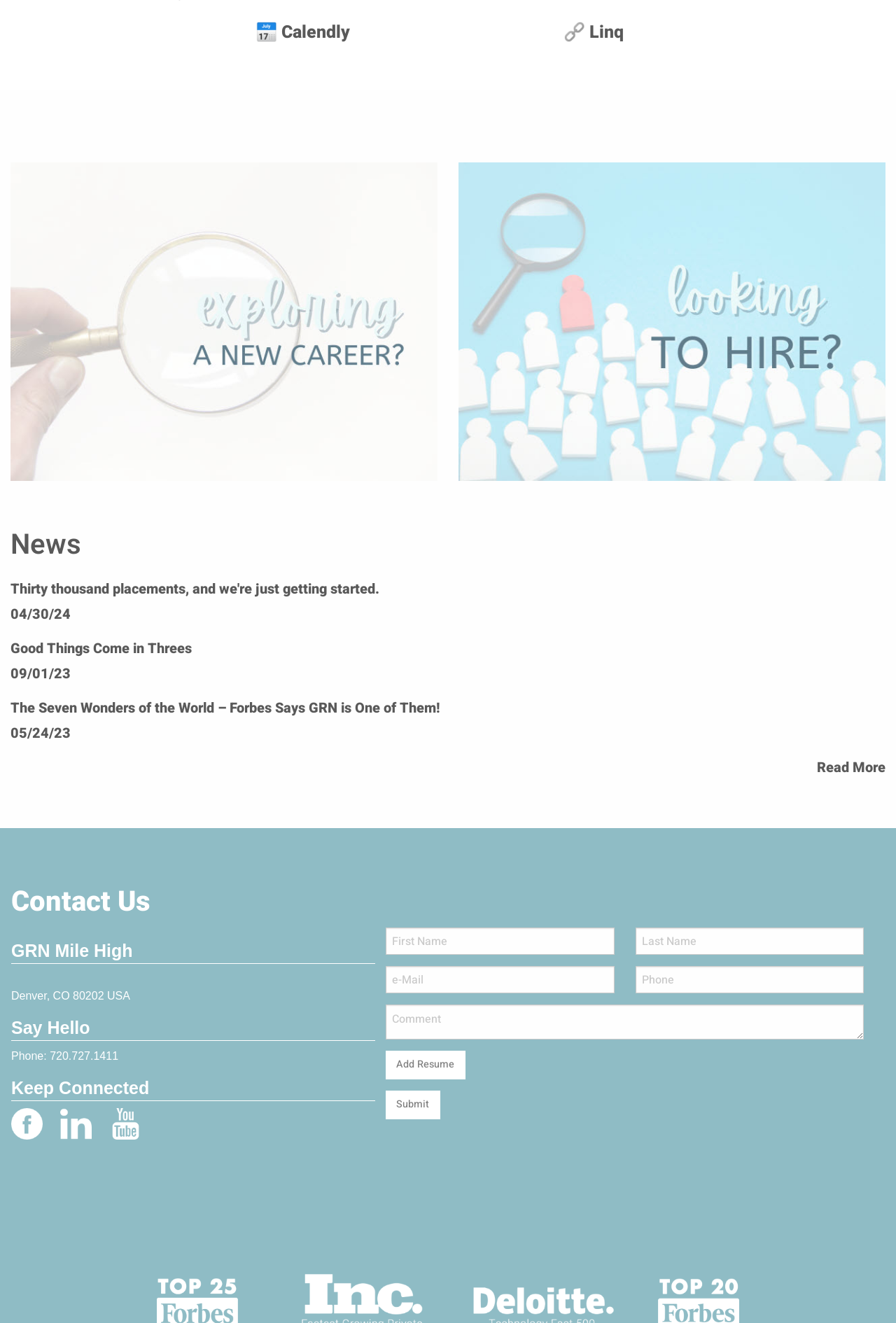Return the bounding box coordinates of the UI element that corresponds to this description: "Research output". The coordinates must be given as four float numbers in the range of 0 and 1, [left, top, right, bottom].

None